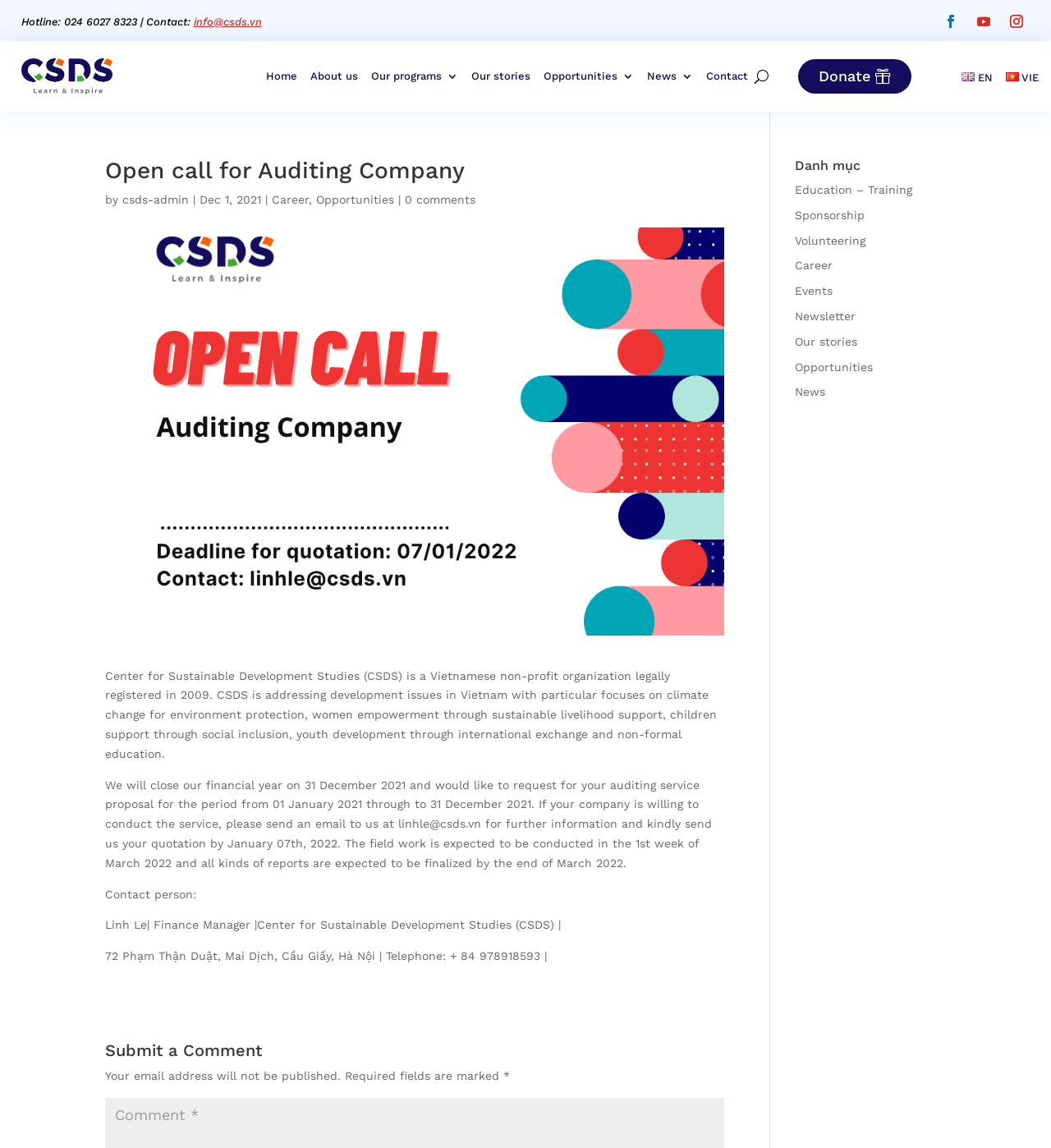What is the purpose of the open call for auditing companies?
Examine the screenshot and reply with a single word or phrase.

to conduct auditing service for CSDS